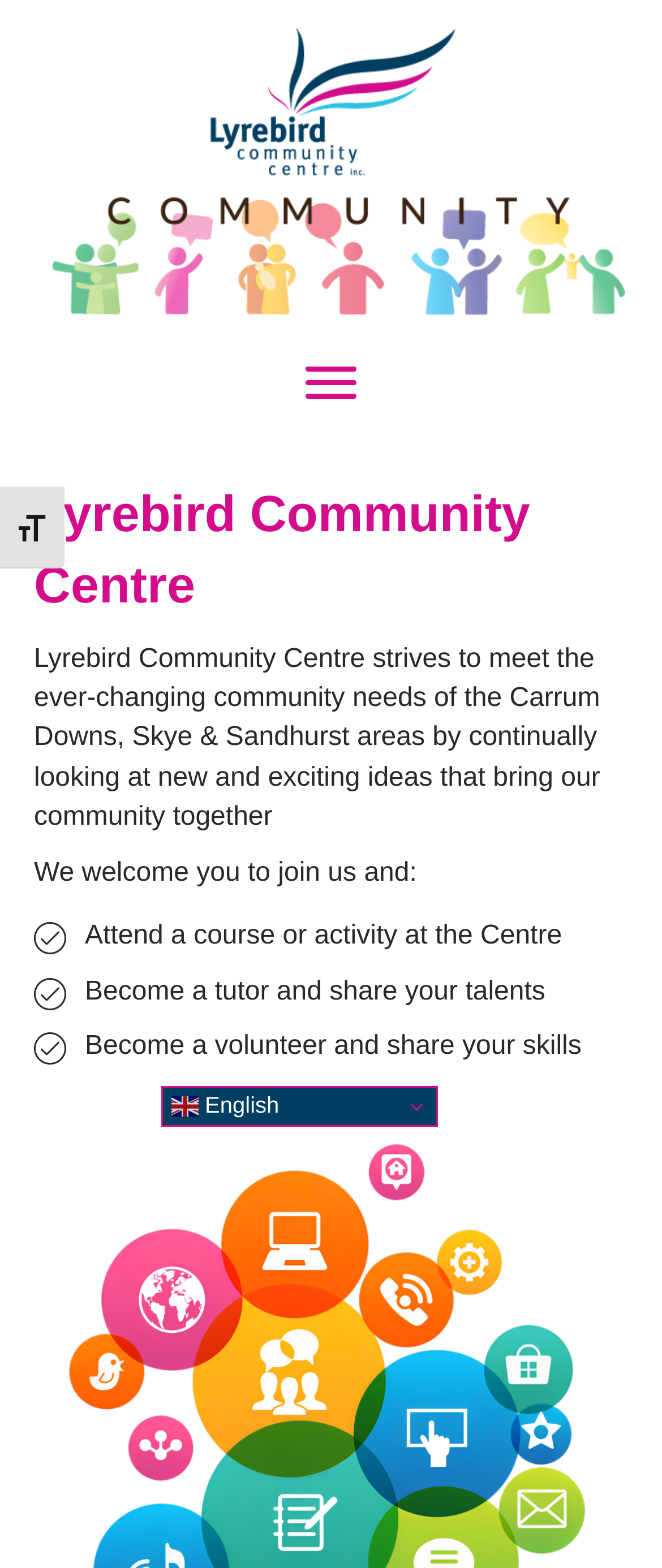Give the bounding box coordinates for this UI element: "aria-label="Menu"". The coordinates should be four float numbers between 0 and 1, arranged as [left, top, right, bottom].

[0.441, 0.226, 0.559, 0.263]